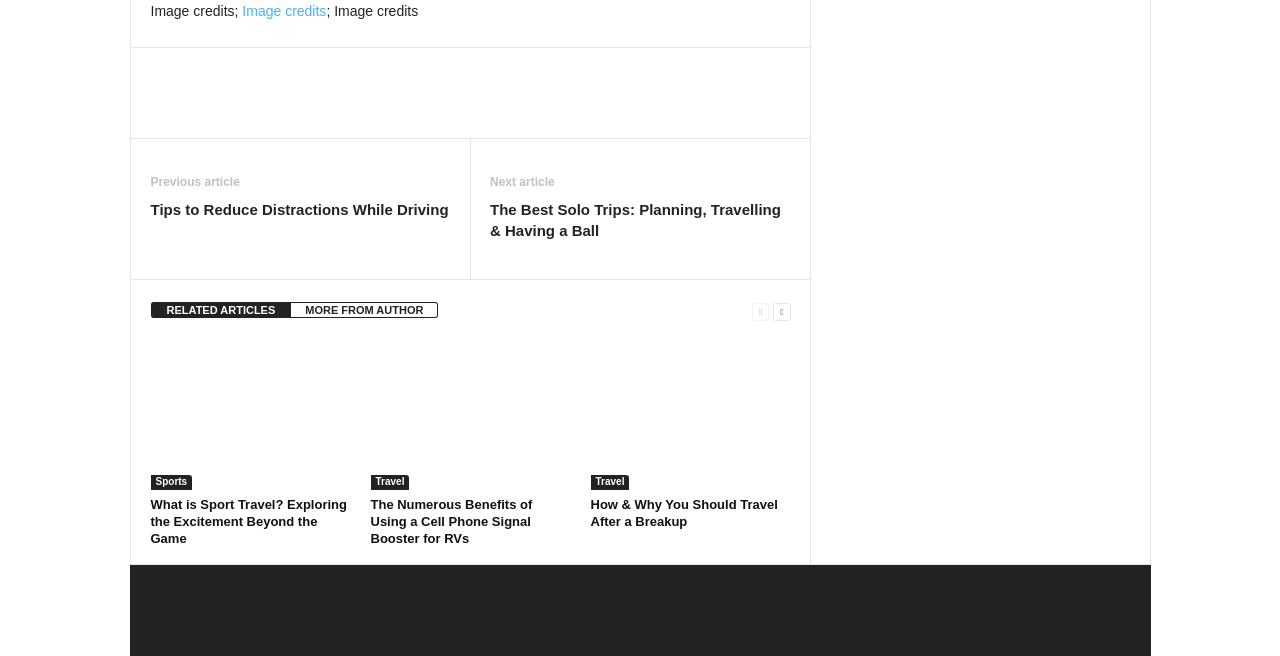What is the next page button?
Based on the image, give a concise answer in the form of a single word or short phrase.

next-page